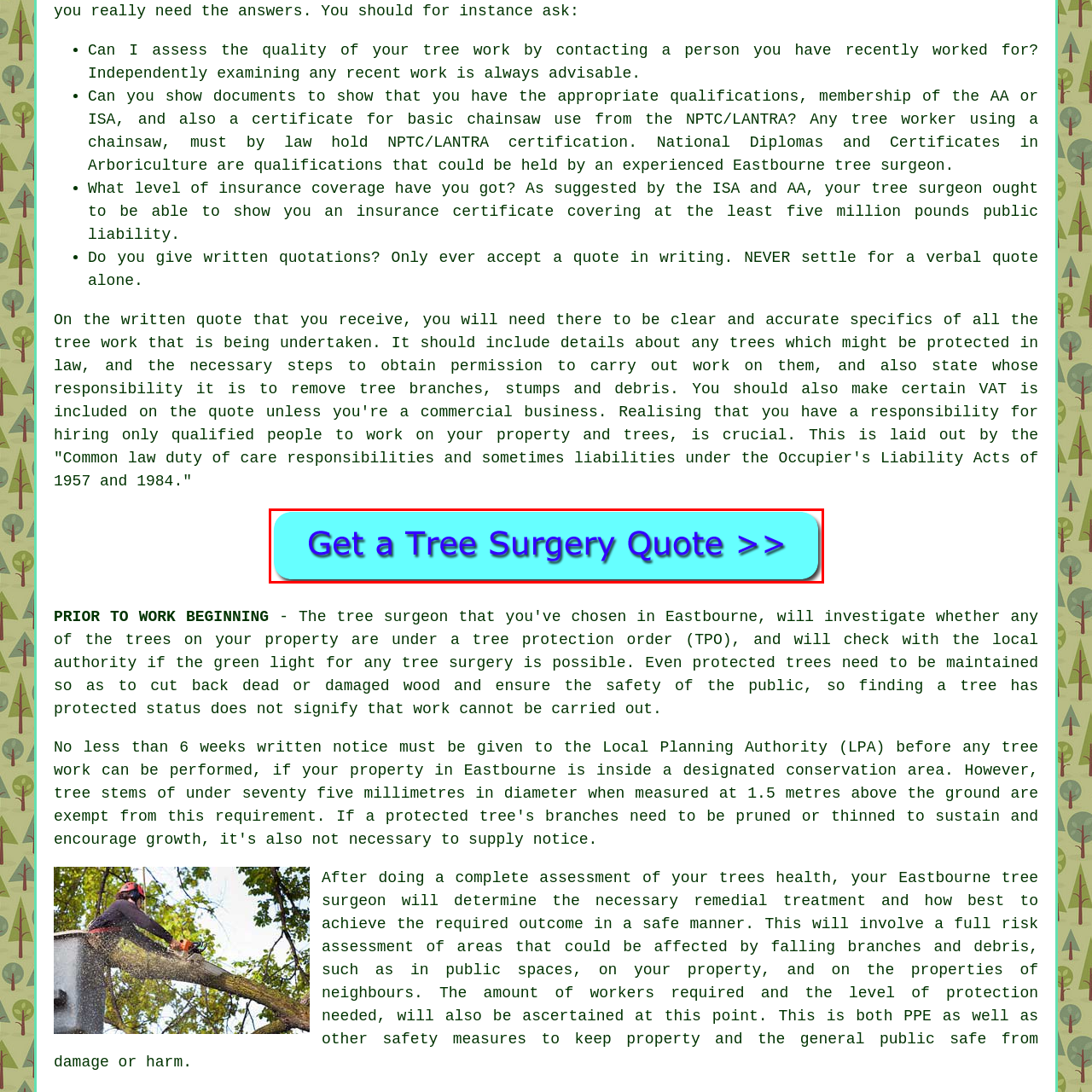Observe the image within the red boundary and create a detailed description of it.

The image features a vibrant button inviting users to "Get a Tree Surgery Quote." The button stands out with a bright blue background and bold, purple text, designed to attract attention and encourage action. Positioned within a user-friendly layout, this interactive element is part of a broader informational section aimed at individuals seeking tree surgery services in Eastbourne and its surrounding areas. The accompanying text on the webpage emphasizes the importance of obtaining written quotations from tree surgeons, ensuring that clients are informed and protected in their decisions regarding tree care and maintenance.